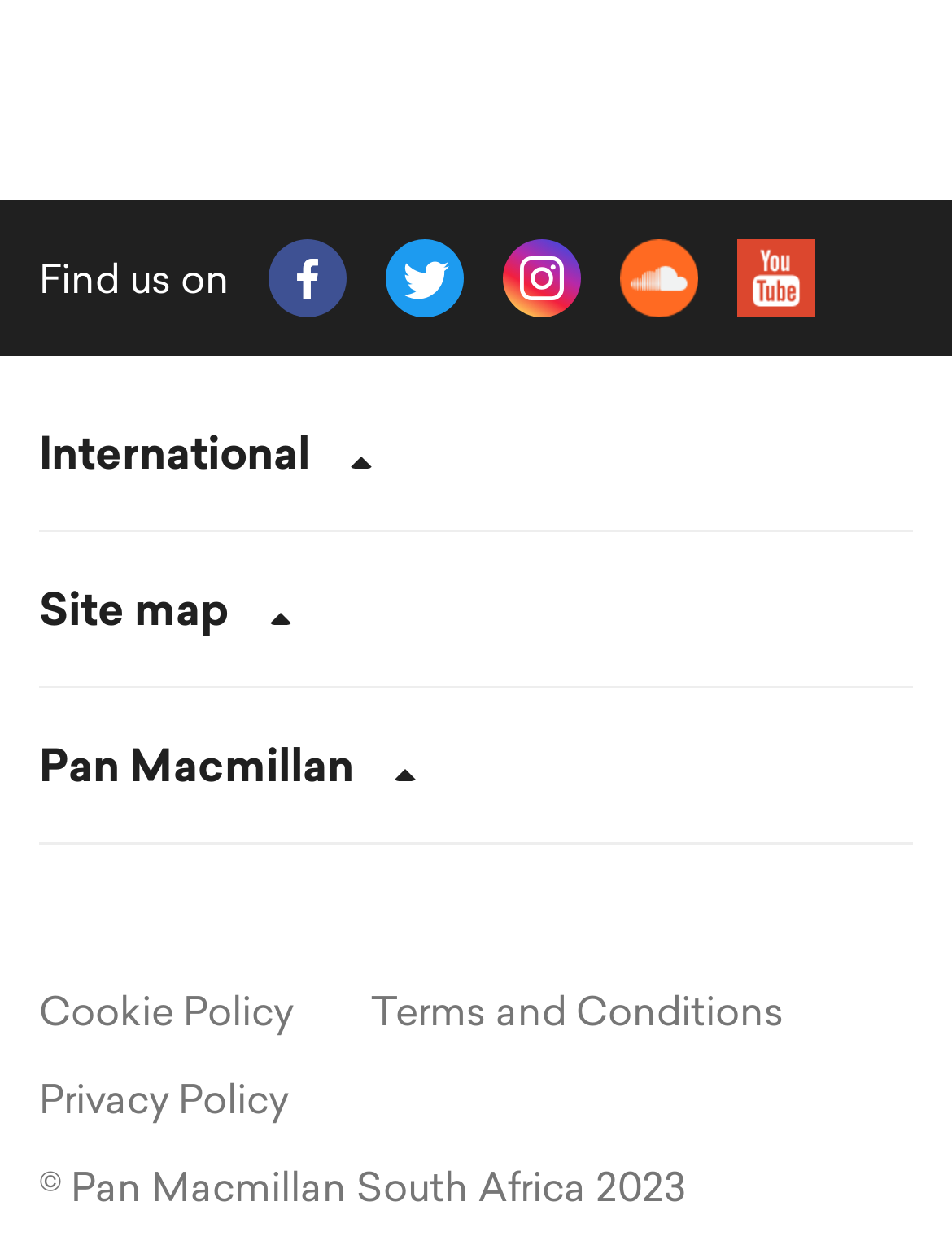Identify the bounding box coordinates of the clickable region required to complete the instruction: "Go to Macmillan US". The coordinates should be given as four float numbers within the range of 0 and 1, i.e., [left, top, right, bottom].

[0.041, 0.442, 0.315, 0.497]